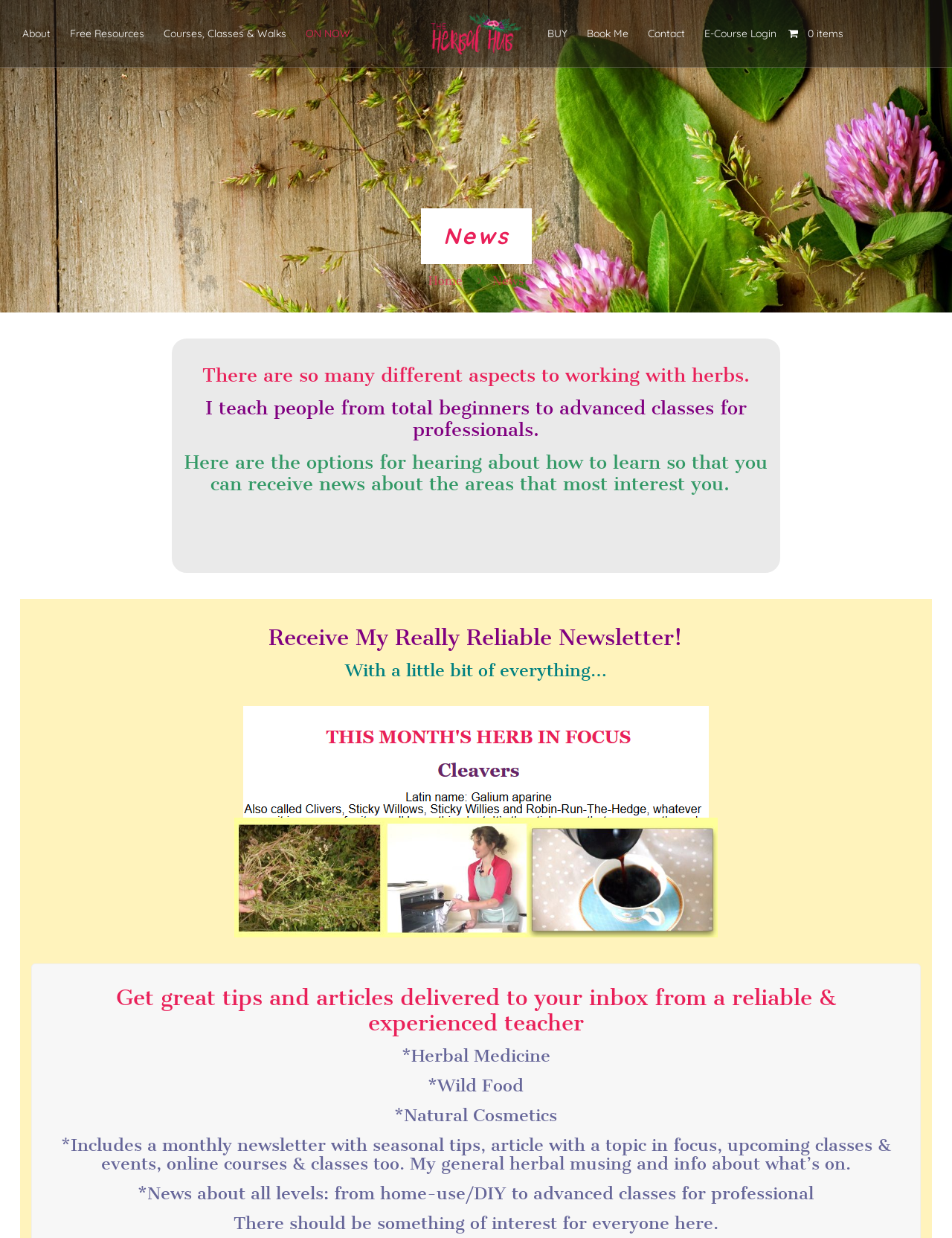Identify the bounding box coordinates for the UI element mentioned here: "title="Share on Google Plus"". Provide the coordinates as four float values between 0 and 1, i.e., [left, top, right, bottom].

None